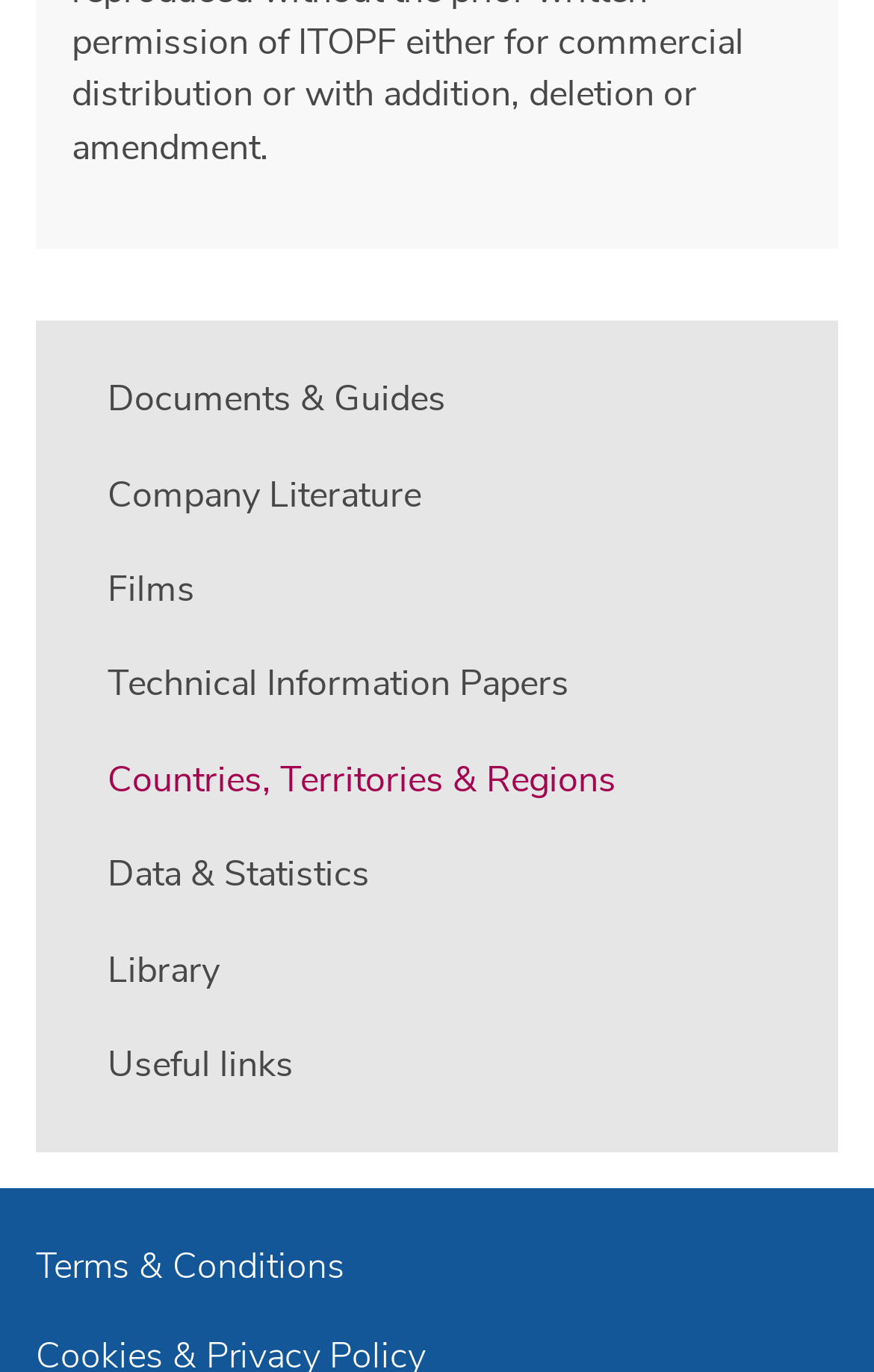Identify the bounding box coordinates for the UI element described as follows: Films. Use the format (top-left x, top-left y, bottom-right x, bottom-right y) and ensure all values are floating point numbers between 0 and 1.

[0.041, 0.399, 0.305, 0.463]